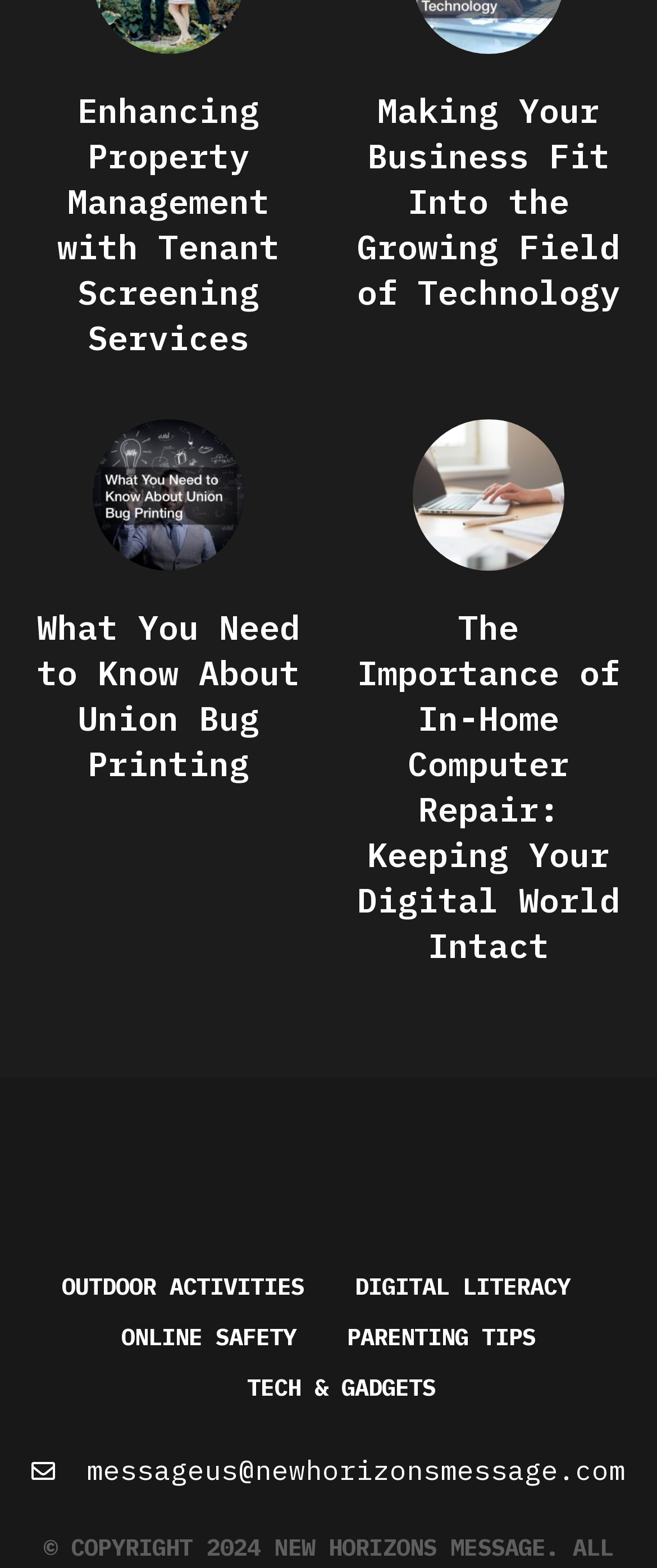Can you specify the bounding box coordinates of the area that needs to be clicked to fulfill the following instruction: "Explore 'OUTDOOR ACTIVITIES'"?

[0.094, 0.804, 0.463, 0.837]